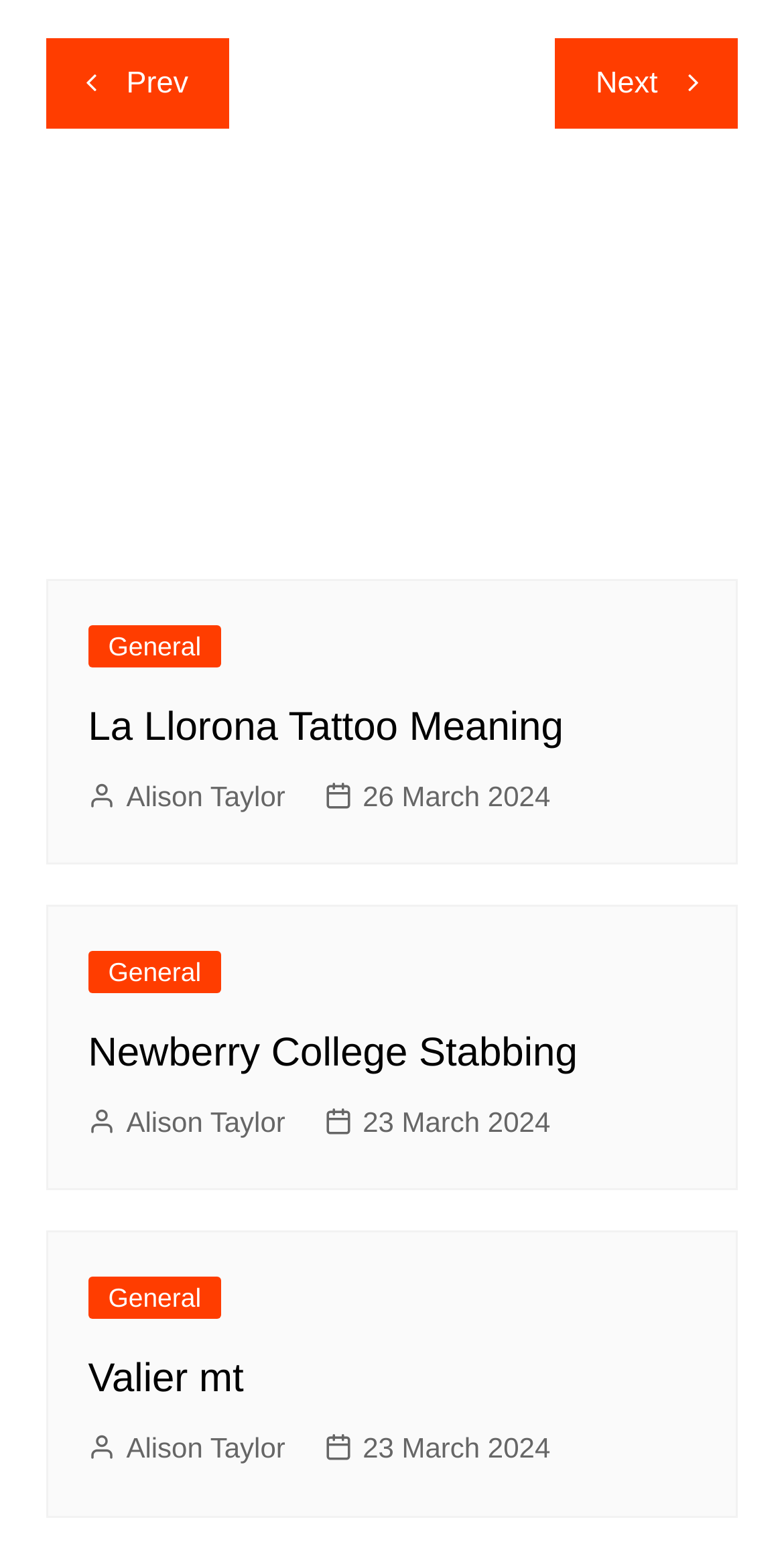Look at the image and give a detailed response to the following question: How many posts are displayed on the page?

There are three headings with different post titles, namely 'La Llorona Tattoo Meaning', 'Newberry College Stabbing', and 'Valier mt', indicating that there are three posts displayed on the page.